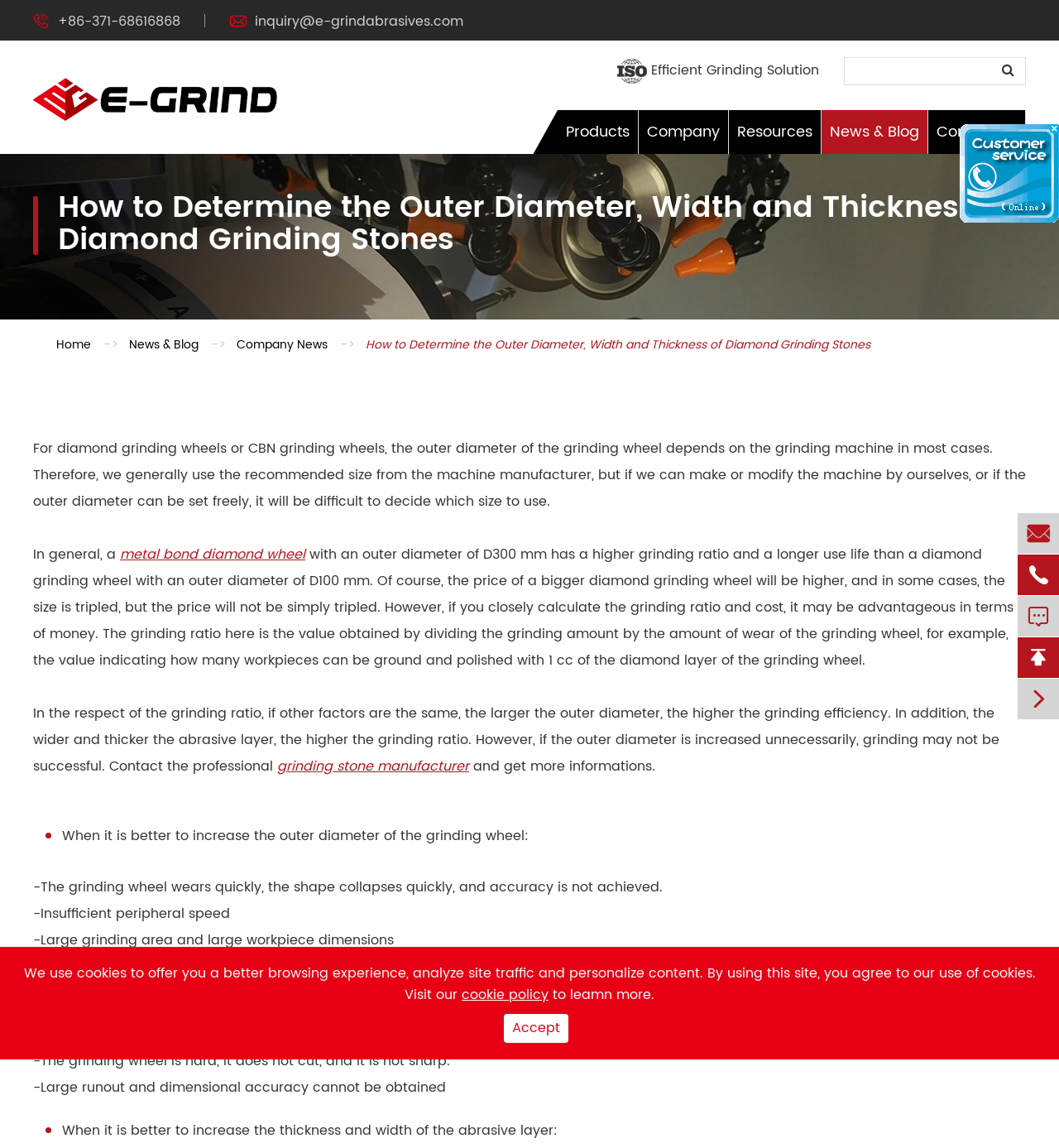Please find the bounding box coordinates of the element's region to be clicked to carry out this instruction: "Click the 'Company' link".

[0.603, 0.096, 0.688, 0.134]